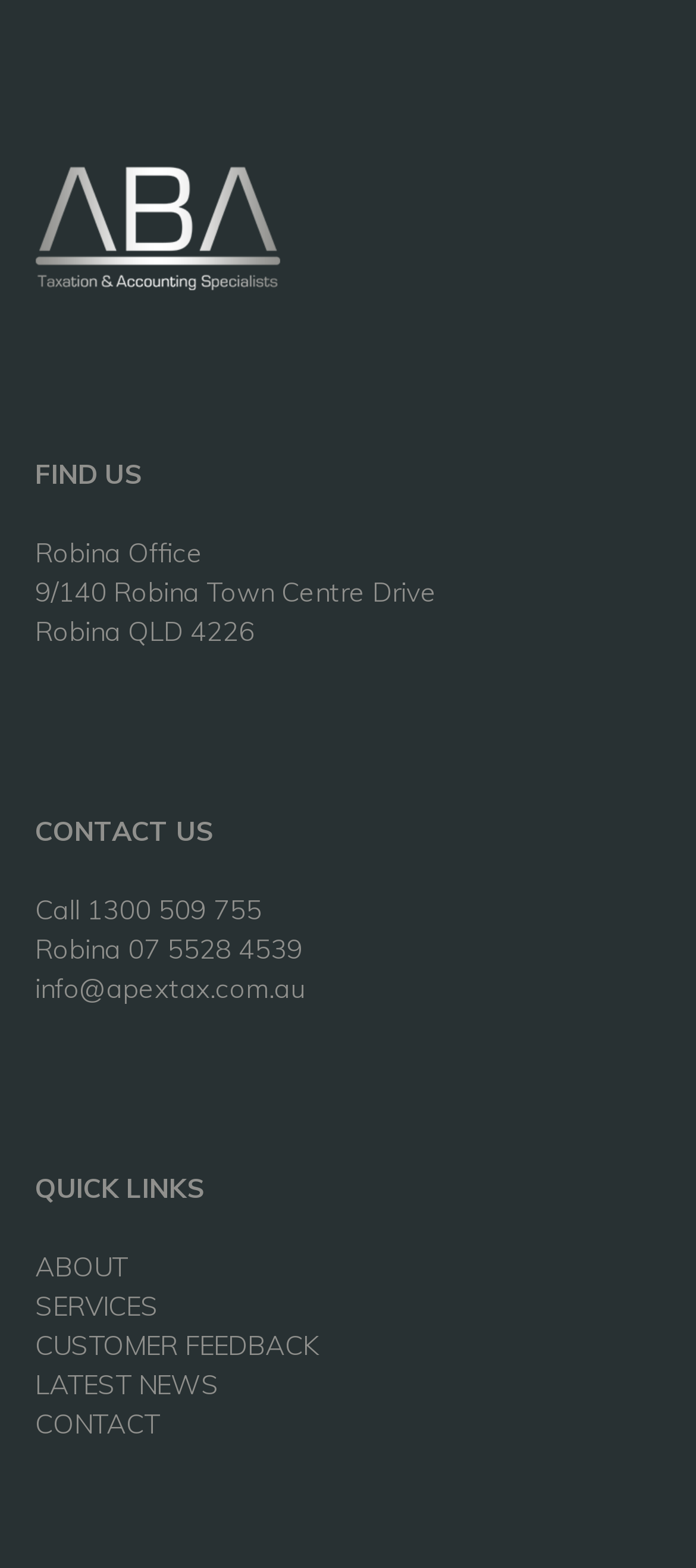Answer in one word or a short phrase: 
How many links are there under QUICK LINKS?

5